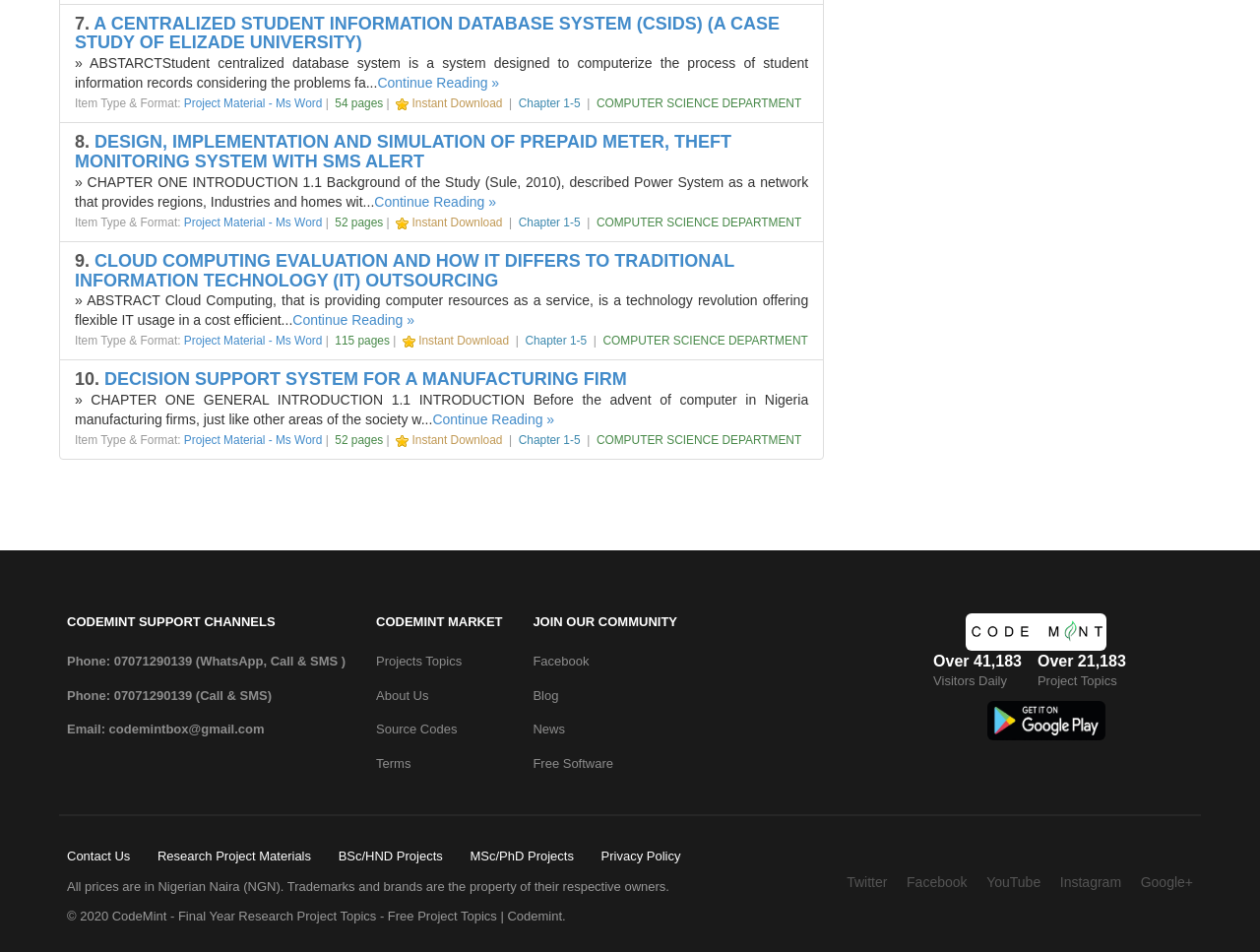Identify the bounding box of the UI element described as follows: "Project Material - Ms Word". Provide the coordinates as four float numbers in the range of 0 to 1 [left, top, right, bottom].

[0.146, 0.455, 0.256, 0.47]